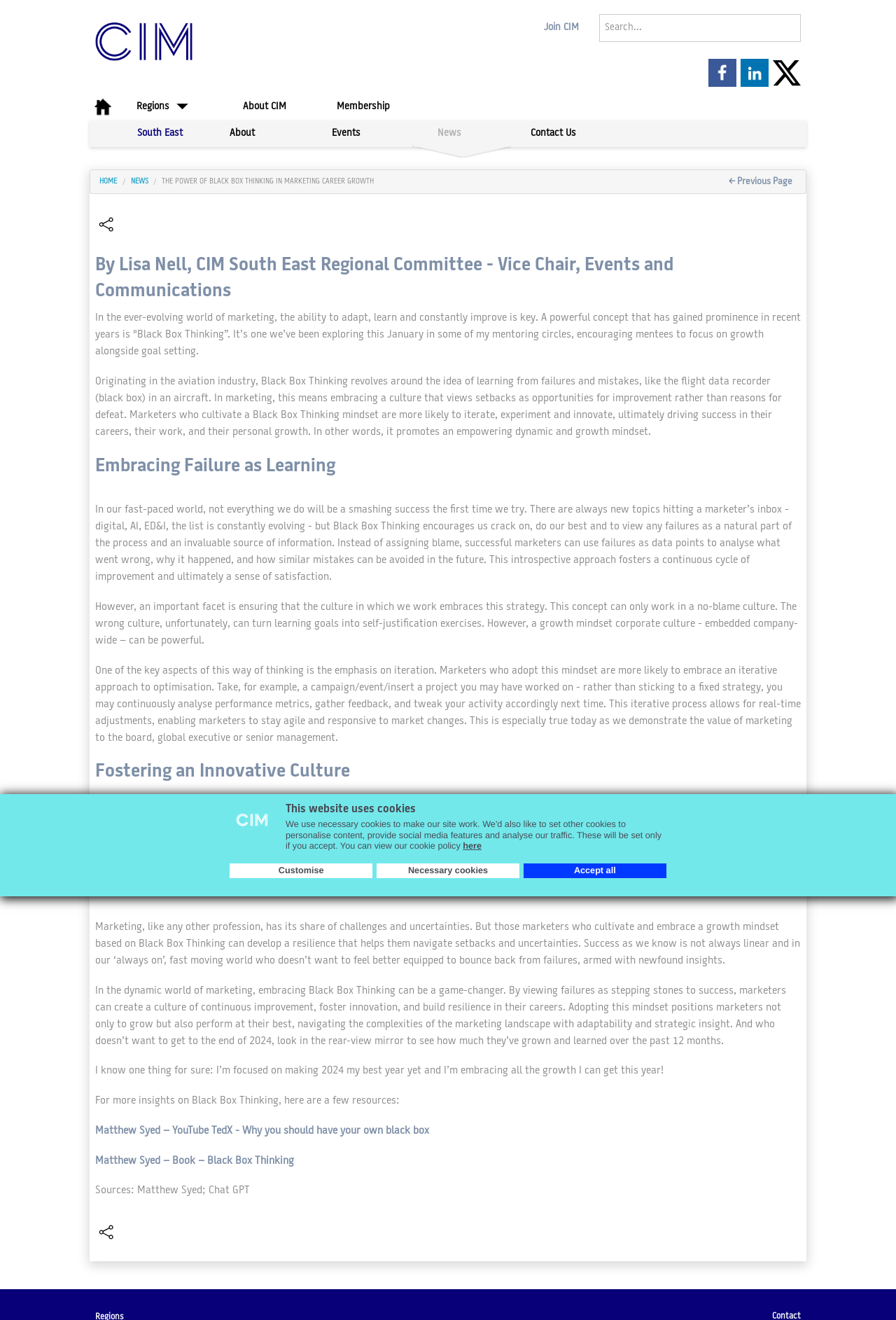Determine the coordinates of the bounding box that should be clicked to complete the instruction: "Read about Black Box Thinking". The coordinates should be represented by four float numbers between 0 and 1: [left, top, right, bottom].

[0.106, 0.134, 0.417, 0.14]